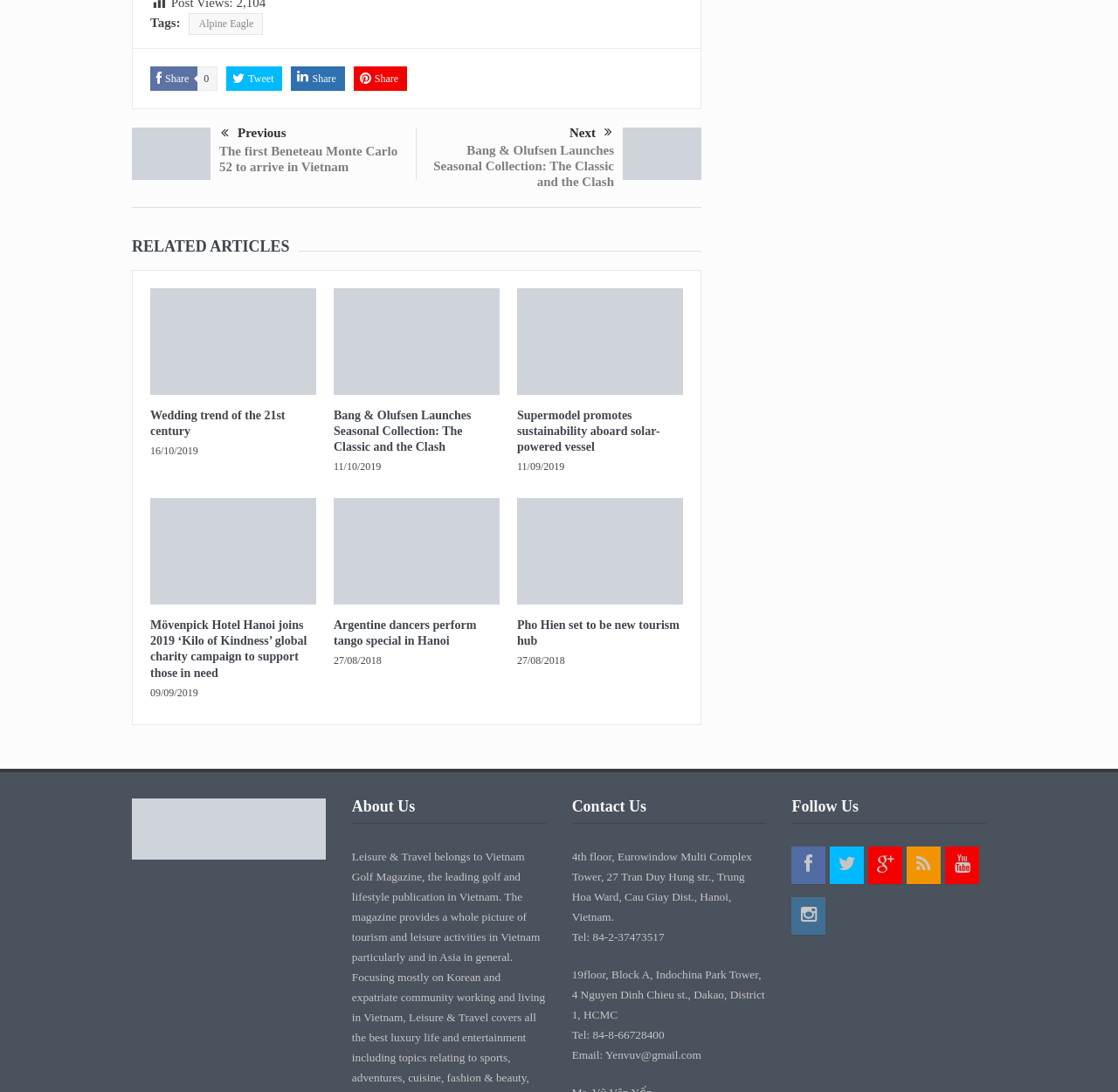What is the address of the Hanoi office?
Use the information from the image to give a detailed answer to the question.

I looked at the contact information section and found the address of the Hanoi office, which is '4th floor, Eurowindow Multi Complex Tower, 27 Tran Duy Hung str., Trung Hoa Ward, Cau Giay Dist., Hanoi, Vietnam'.